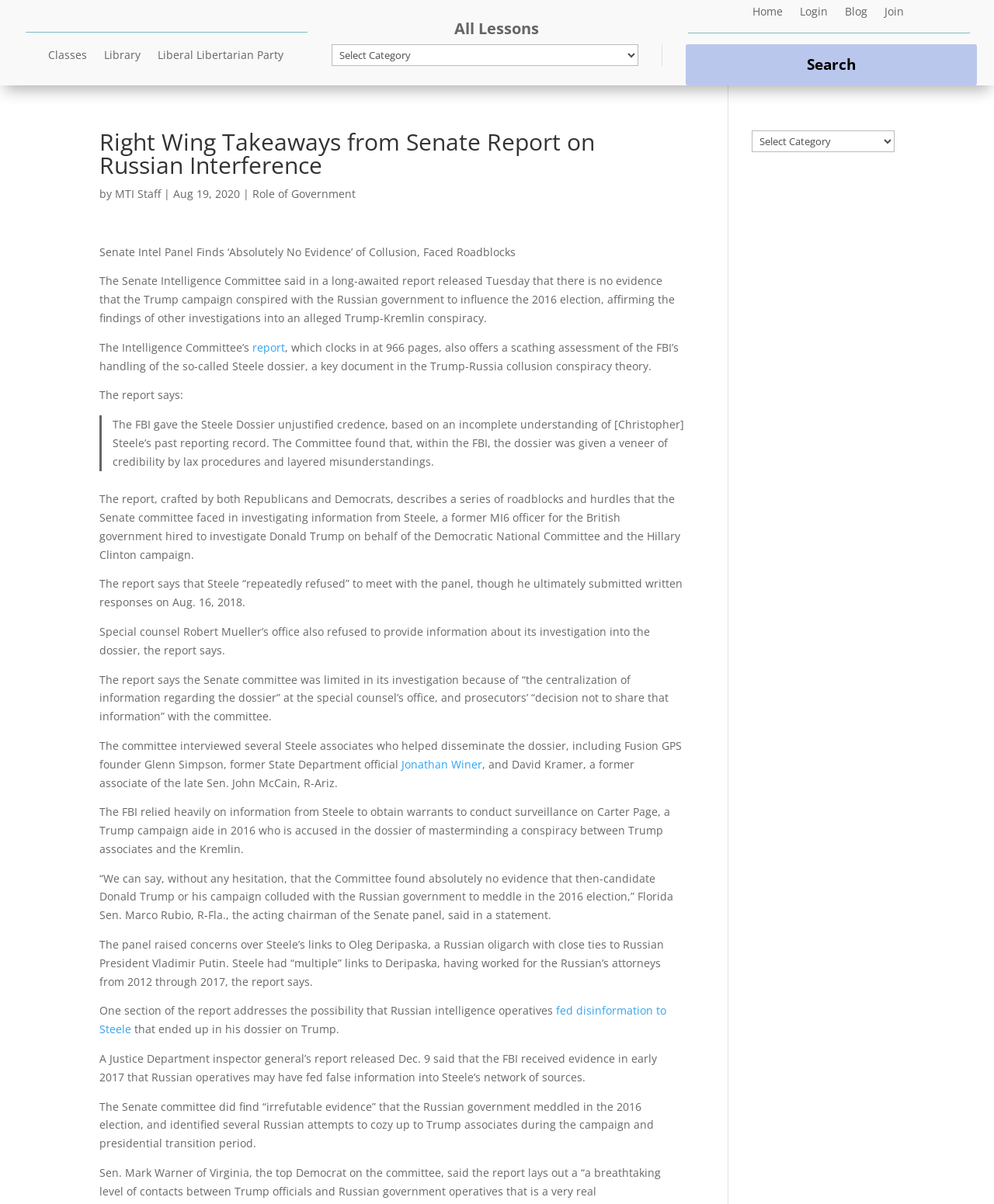What is the main heading of this webpage? Please extract and provide it.

Right Wing Takeaways from Senate Report on Russian Interference